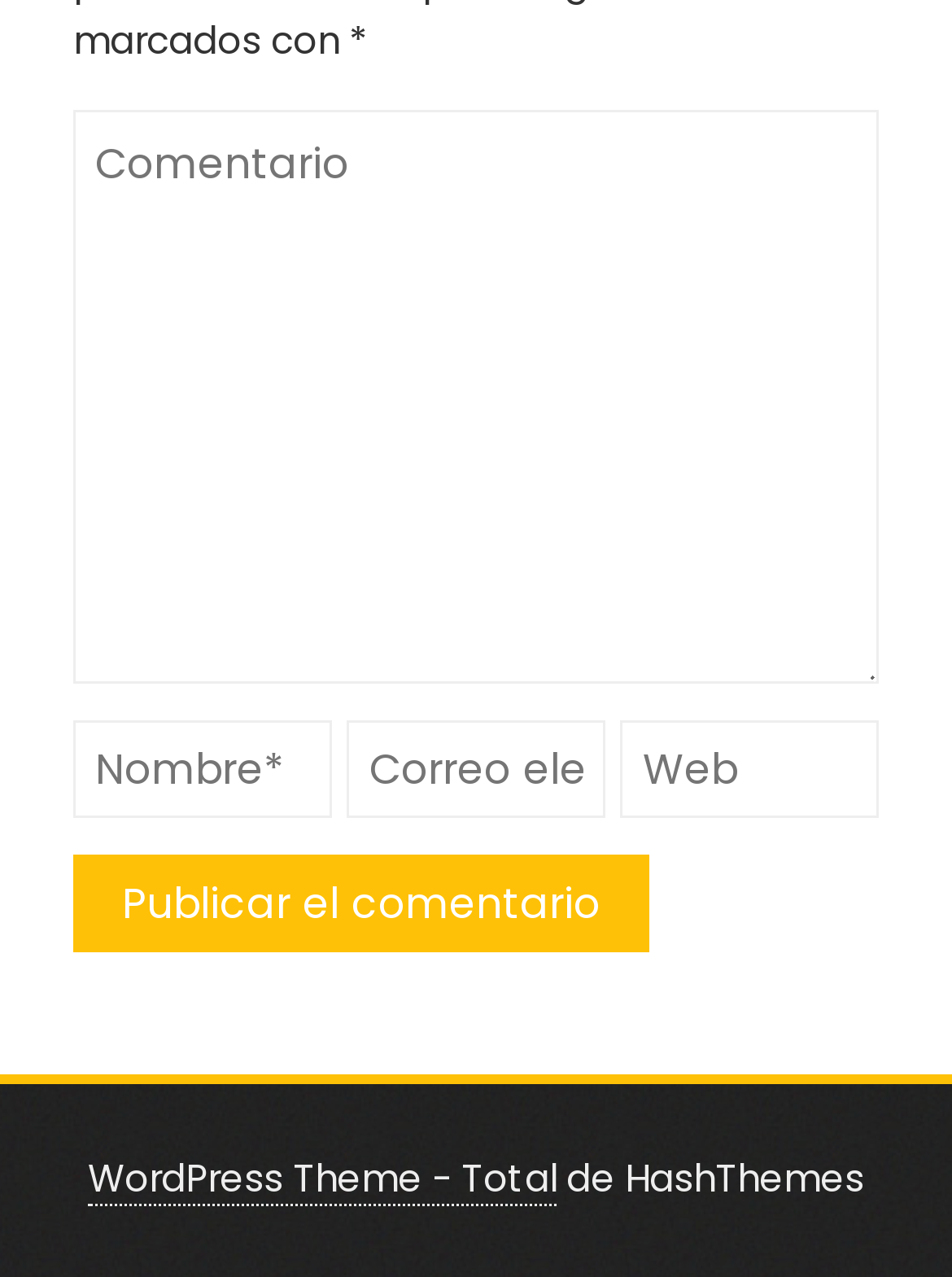Identify the bounding box for the described UI element: "name="comment" placeholder="Comentario"".

[0.077, 0.086, 0.923, 0.536]